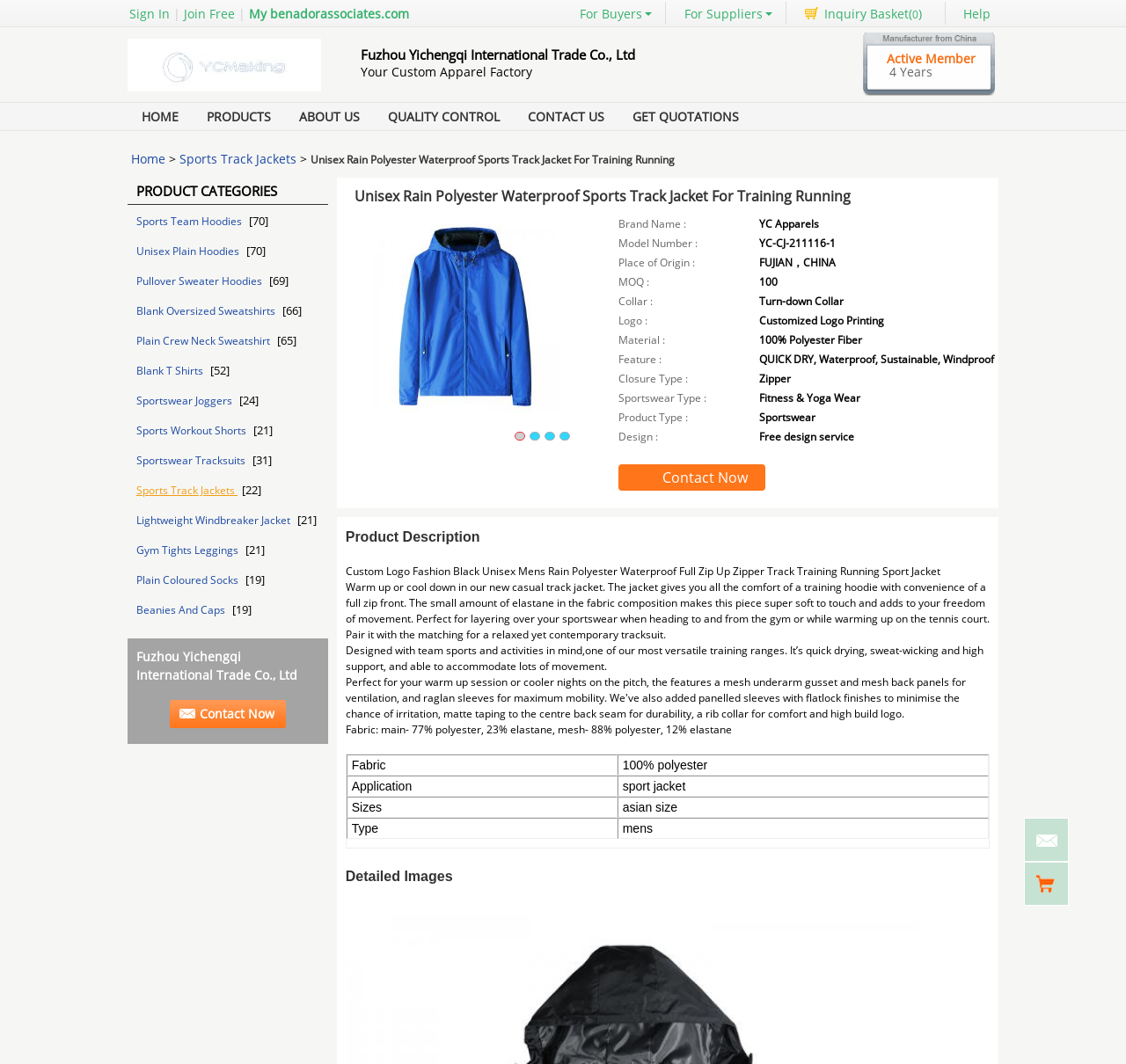Identify the bounding box coordinates for the UI element described as: "Home". The coordinates should be provided as four floats between 0 and 1: [left, top, right, bottom].

[0.113, 0.097, 0.171, 0.122]